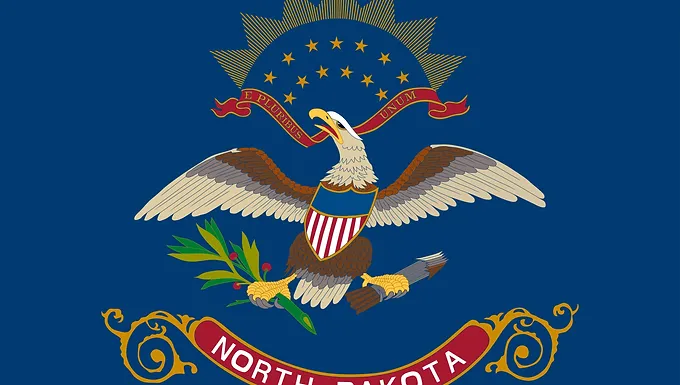How many stars are on the sunburst?
Please provide a comprehensive answer based on the information in the image.

The caption states that the sunburst is 'adorned with thirteen stars', which embodies the original colonies and the unity of the states. This information is explicitly provided in the caption, making it clear that there are thirteen stars on the sunburst.